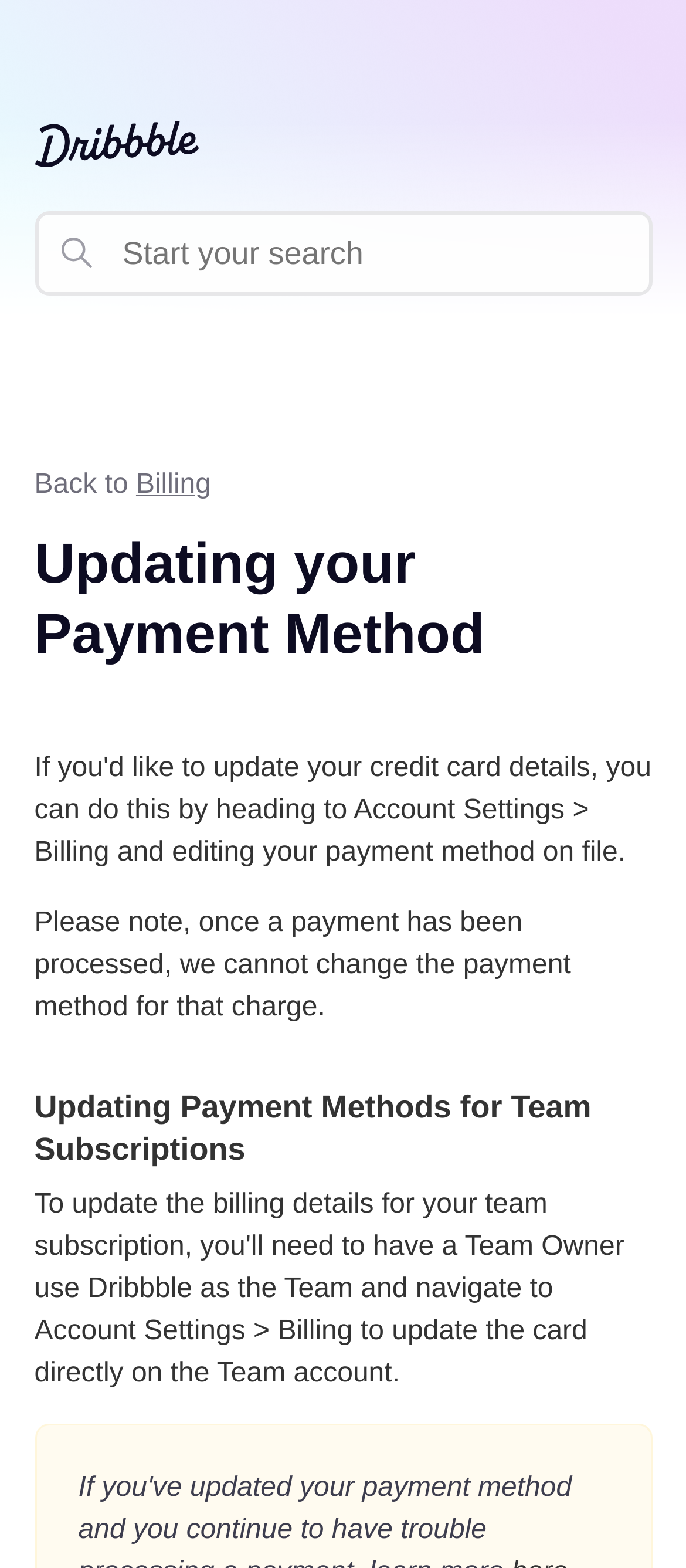Given the description Billing, predict the bounding box coordinates of the UI element. Ensure the coordinates are in the format (top-left x, top-left y, bottom-right x, bottom-right y) and all values are between 0 and 1.

[0.198, 0.3, 0.308, 0.319]